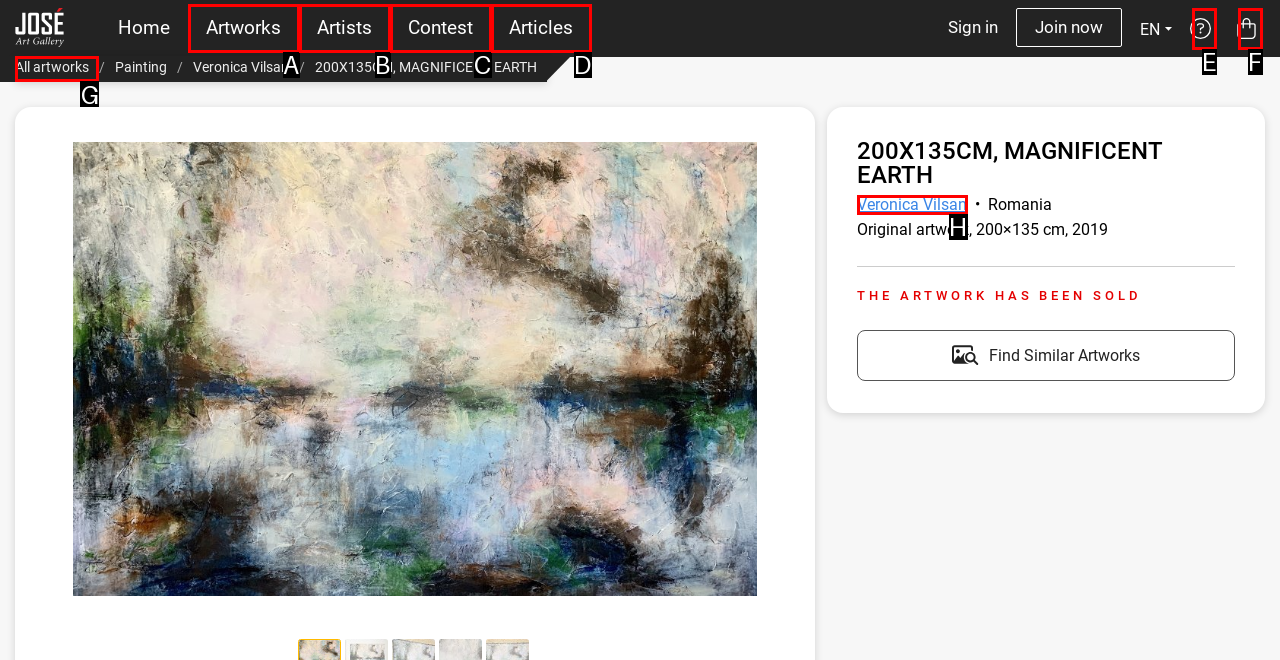Please identify the correct UI element to click for the task: View all artworks Respond with the letter of the appropriate option.

G